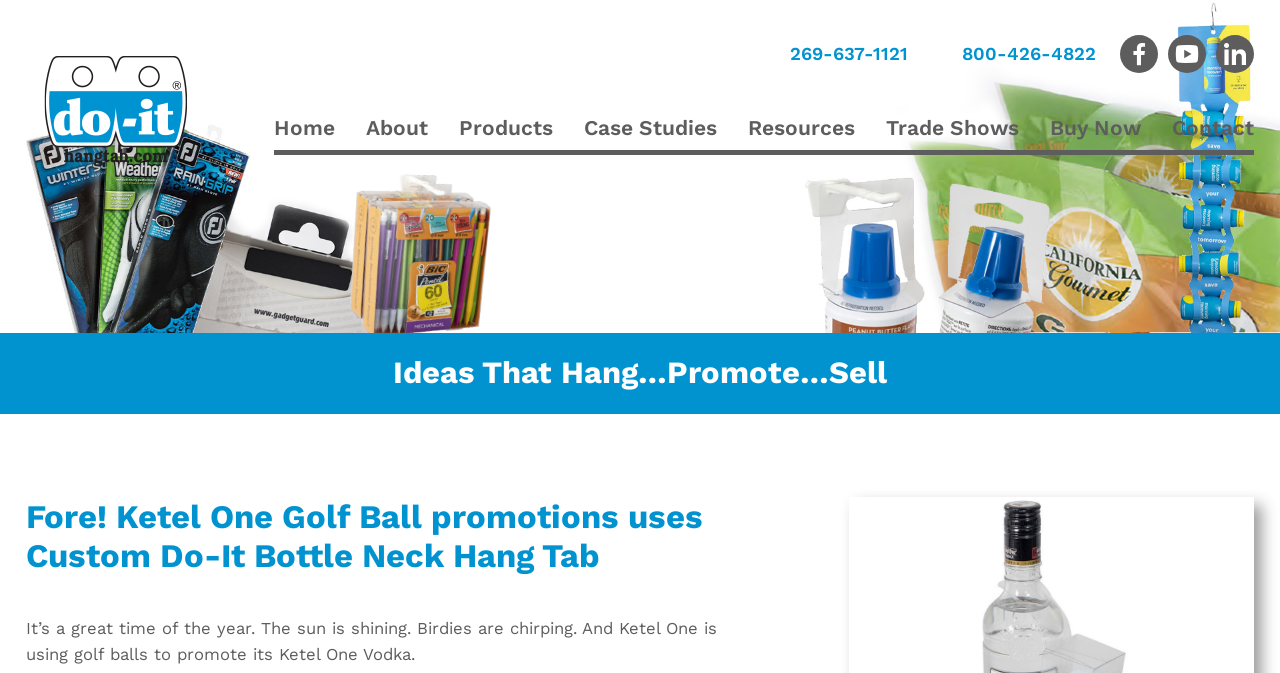Reply to the question below using a single word or brief phrase:
How many phone numbers are on the page?

2